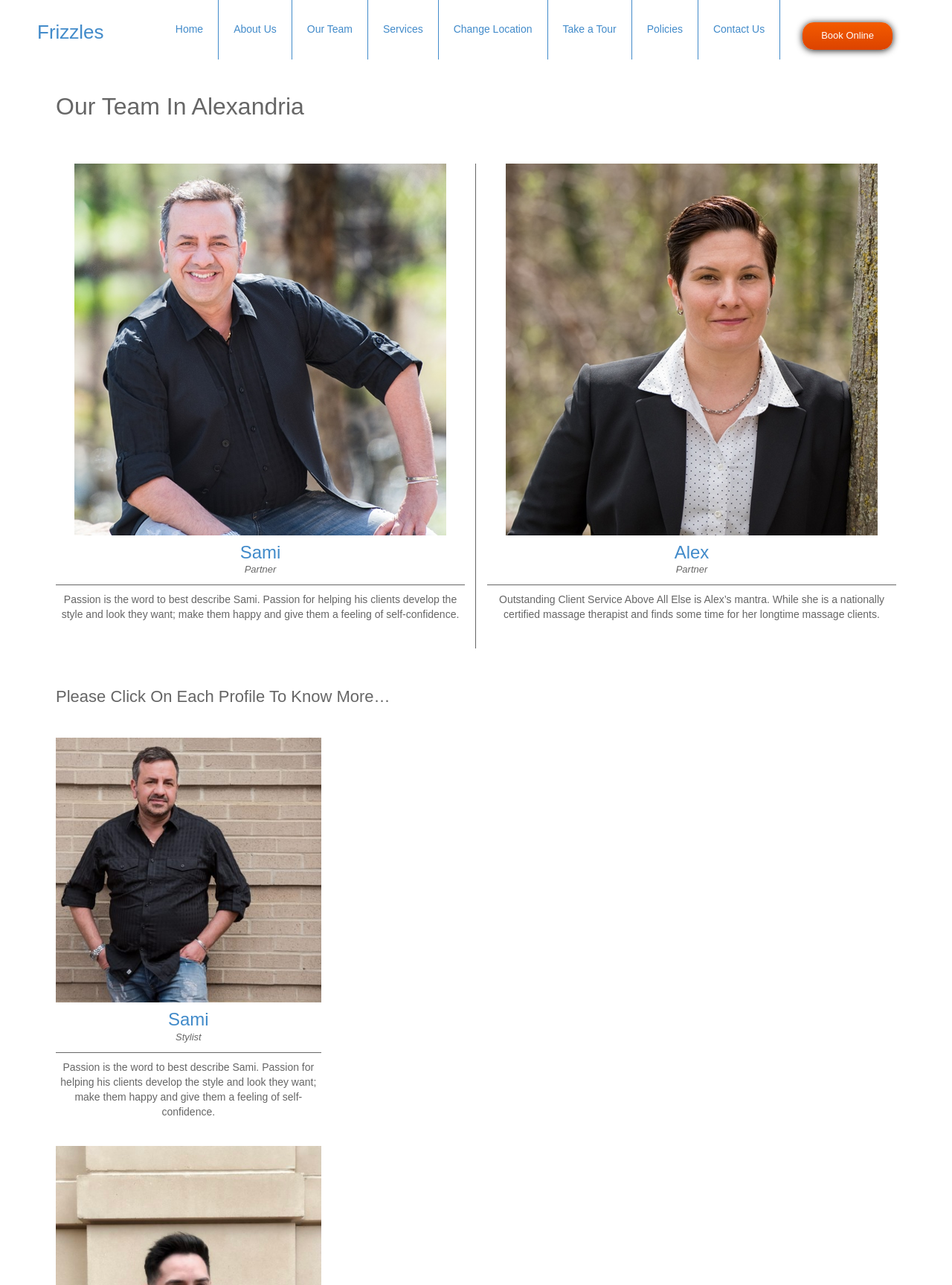Bounding box coordinates are specified in the format (top-left x, top-left y, bottom-right x, bottom-right y). All values are floating point numbers bounded between 0 and 1. Please provide the bounding box coordinate of the region this sentence describes: Services

[0.387, 0.0, 0.461, 0.046]